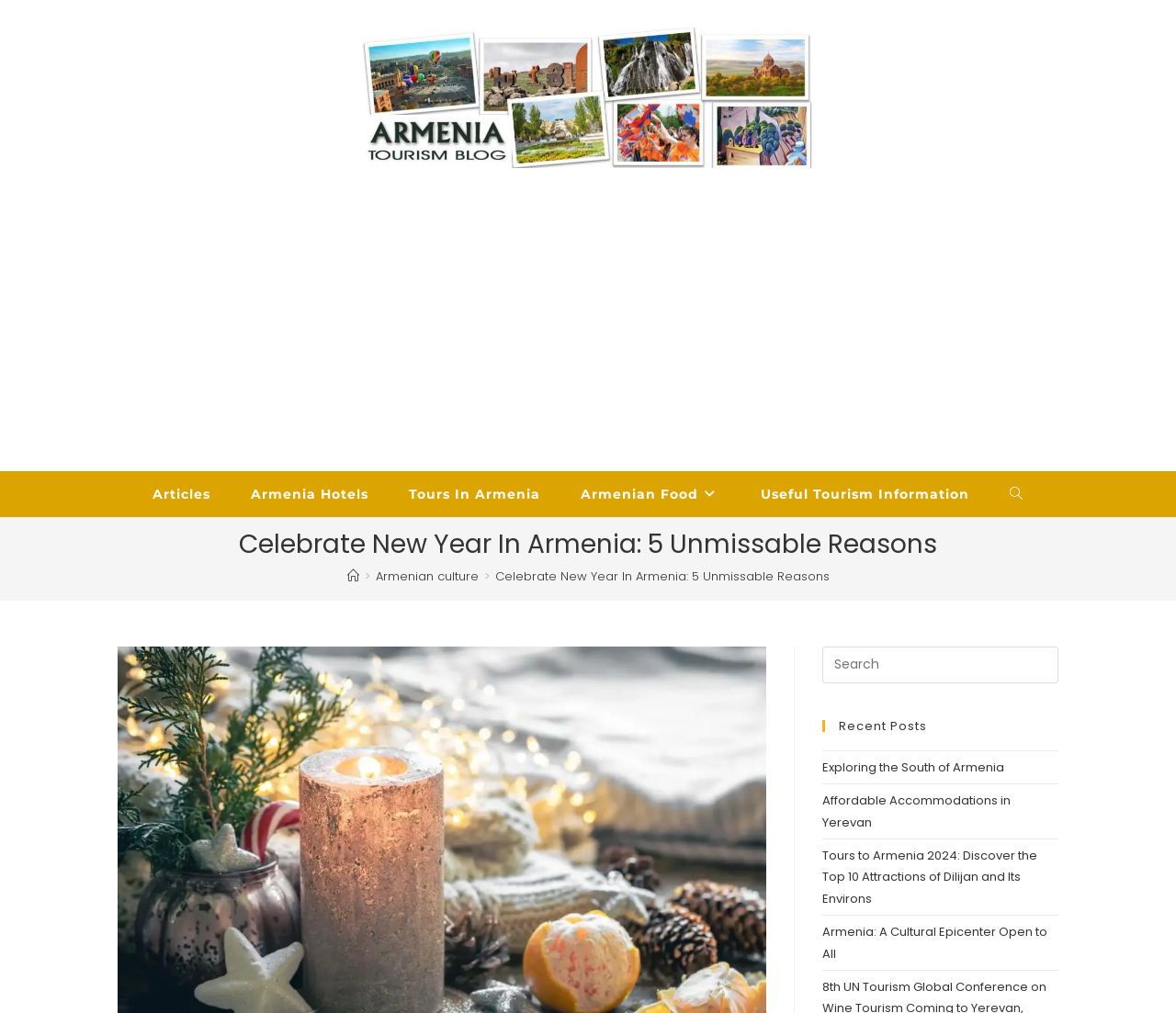Provide the bounding box coordinates of the HTML element this sentence describes: "Articles".

[0.112, 0.465, 0.196, 0.51]